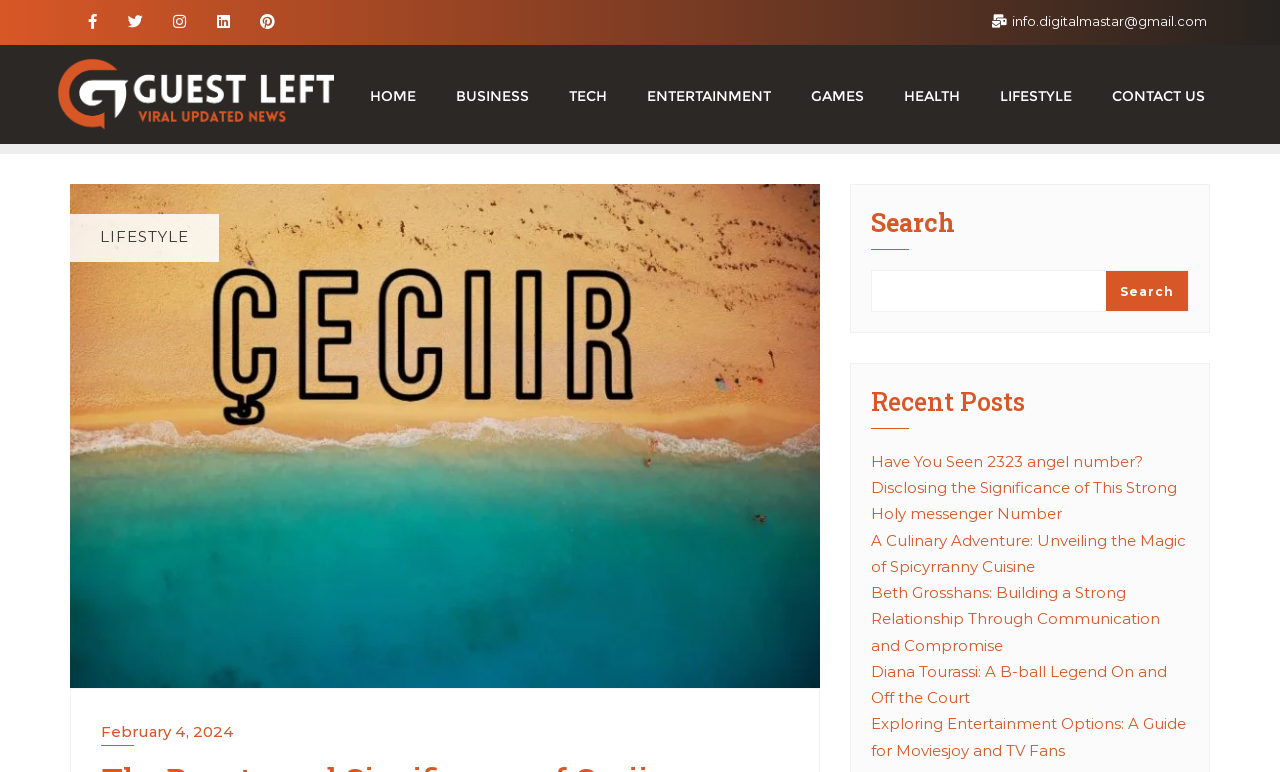Determine the bounding box coordinates of the clickable element to complete this instruction: "Go to the HOME page". Provide the coordinates in the format of four float numbers between 0 and 1, [left, top, right, bottom].

[0.273, 0.073, 0.341, 0.172]